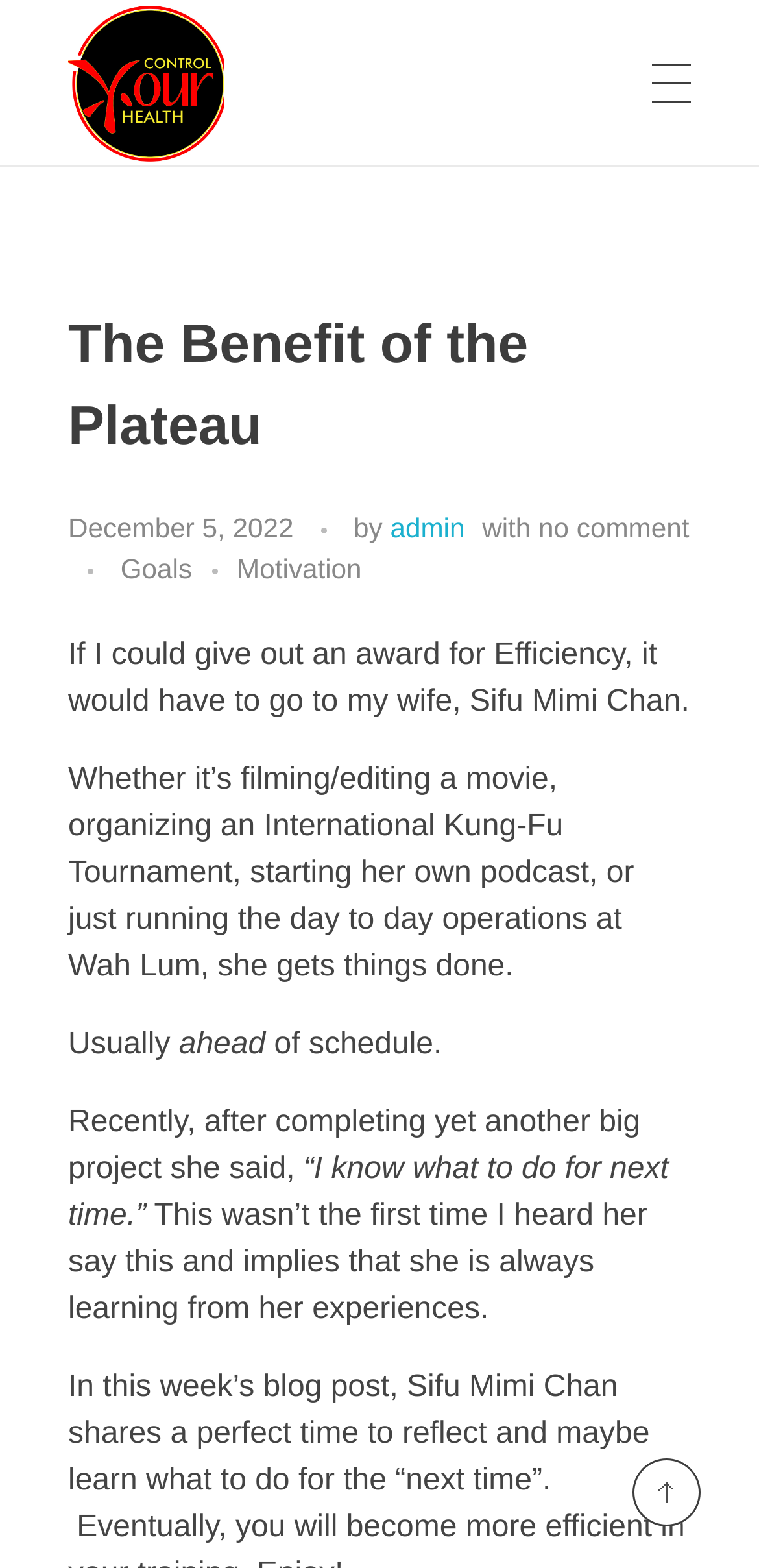Using the webpage screenshot, find the UI element described by parent_node: Control Your Health. Provide the bounding box coordinates in the format (top-left x, top-left y, bottom-right x, bottom-right y), ensuring all values are floating point numbers between 0 and 1.

[0.09, 0.003, 0.295, 0.102]